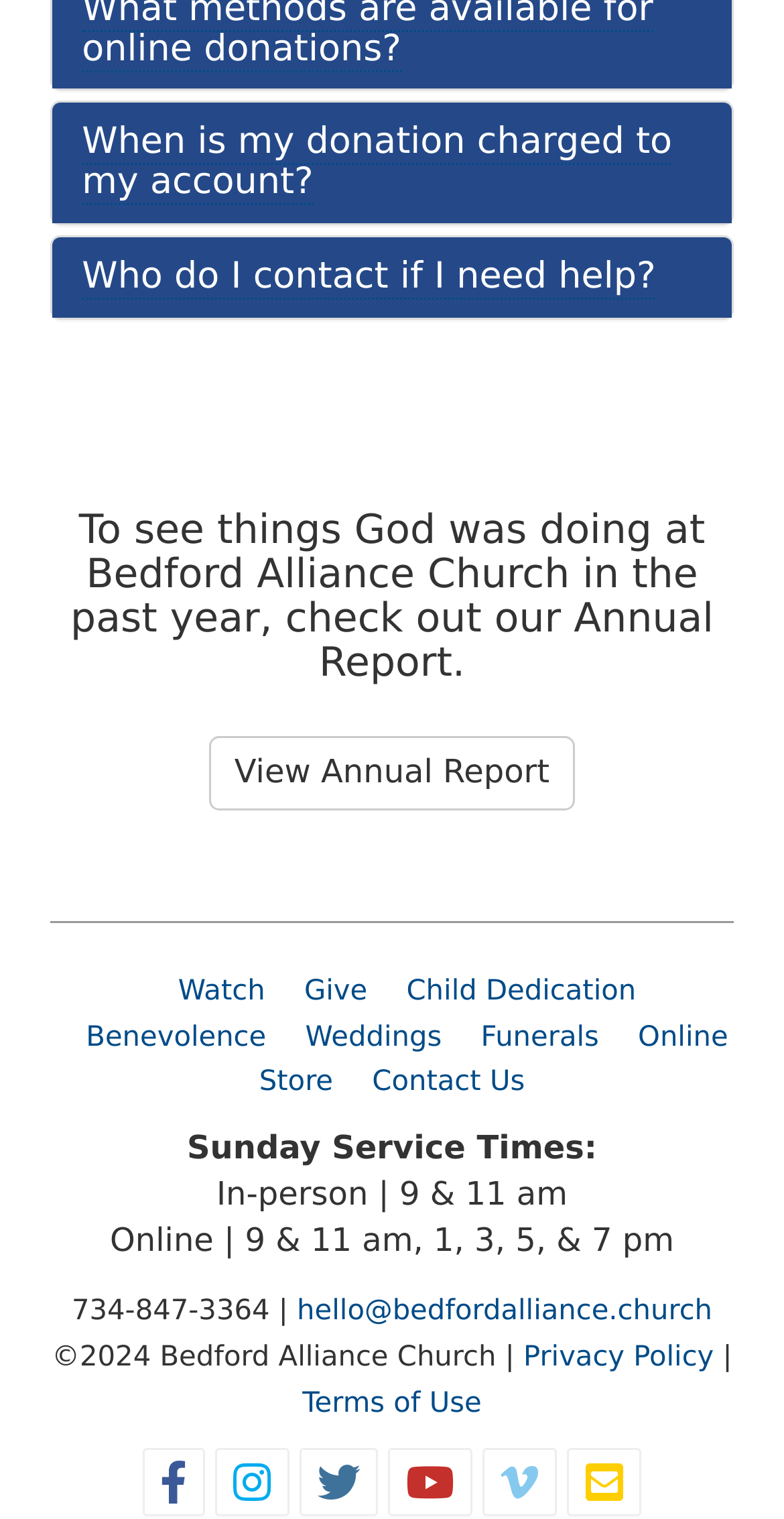Pinpoint the bounding box coordinates of the element to be clicked to execute the instruction: "Check Sunday Service Times".

[0.238, 0.743, 0.762, 0.768]